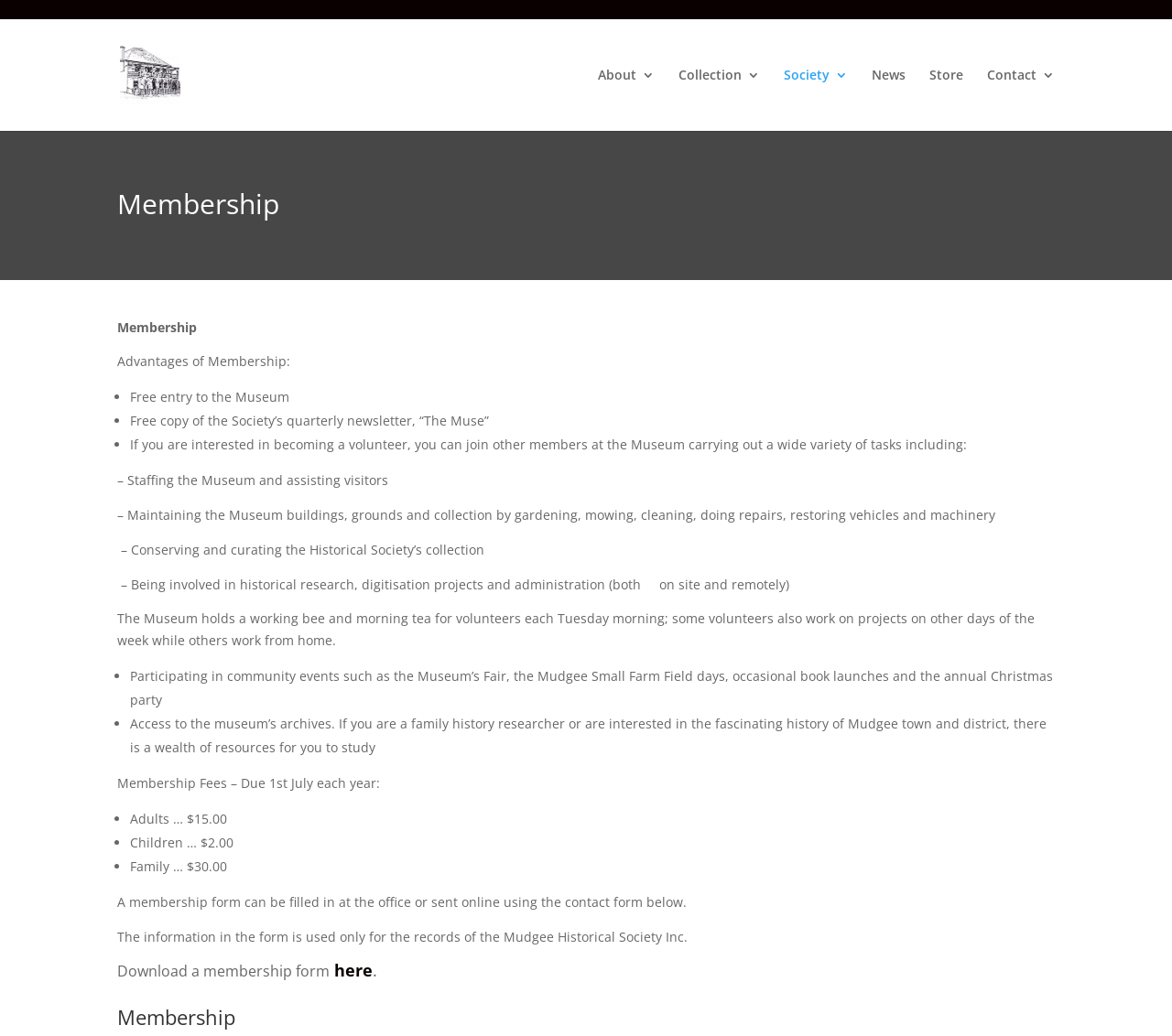Please find the bounding box coordinates of the clickable region needed to complete the following instruction: "Click here to send online membership form". The bounding box coordinates must consist of four float numbers between 0 and 1, i.e., [left, top, right, bottom].

[0.285, 0.926, 0.318, 0.947]